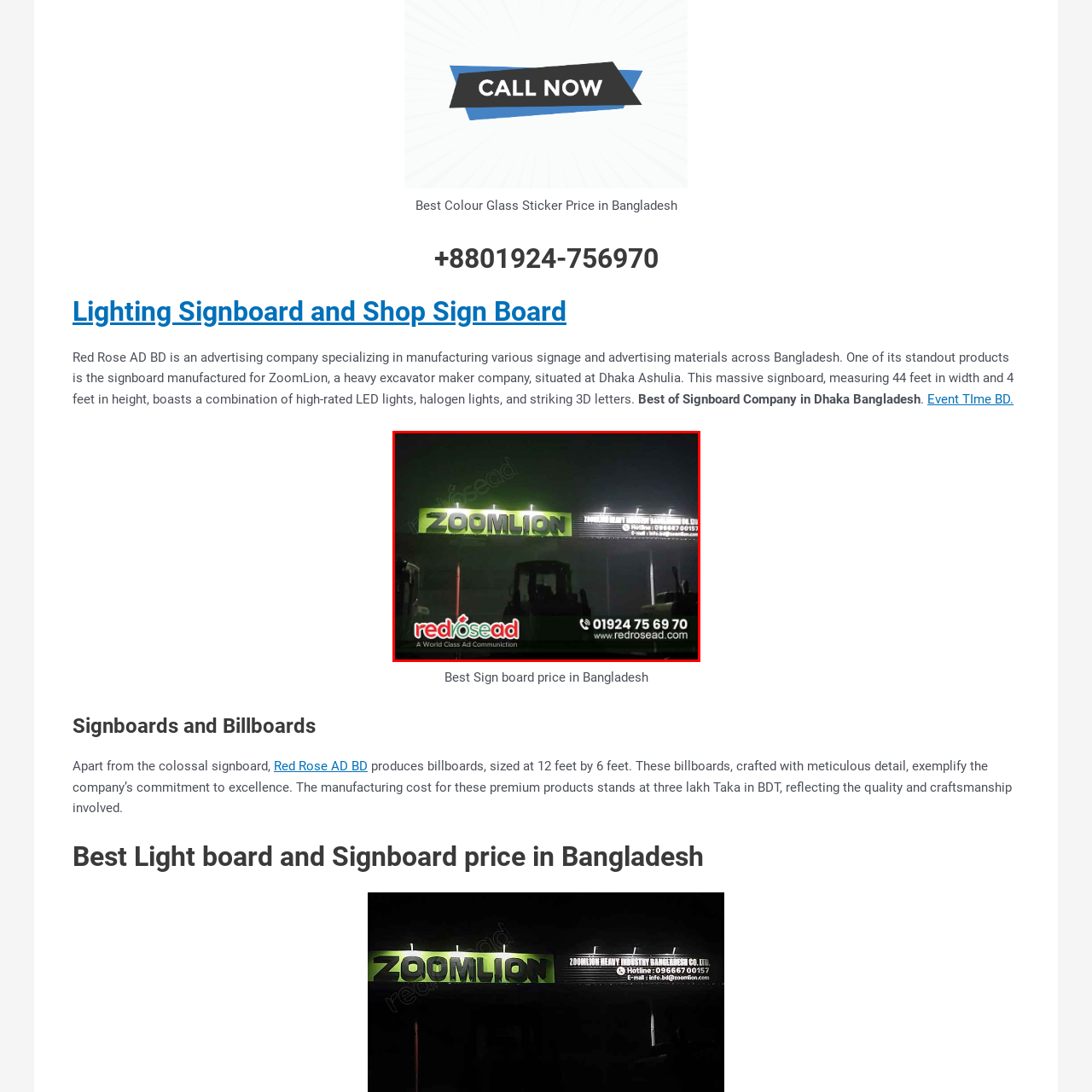Observe the content highlighted by the red box and supply a one-word or short phrase answer to the question: What type of machinery is silhouetted in the foreground?

Heavy machinery